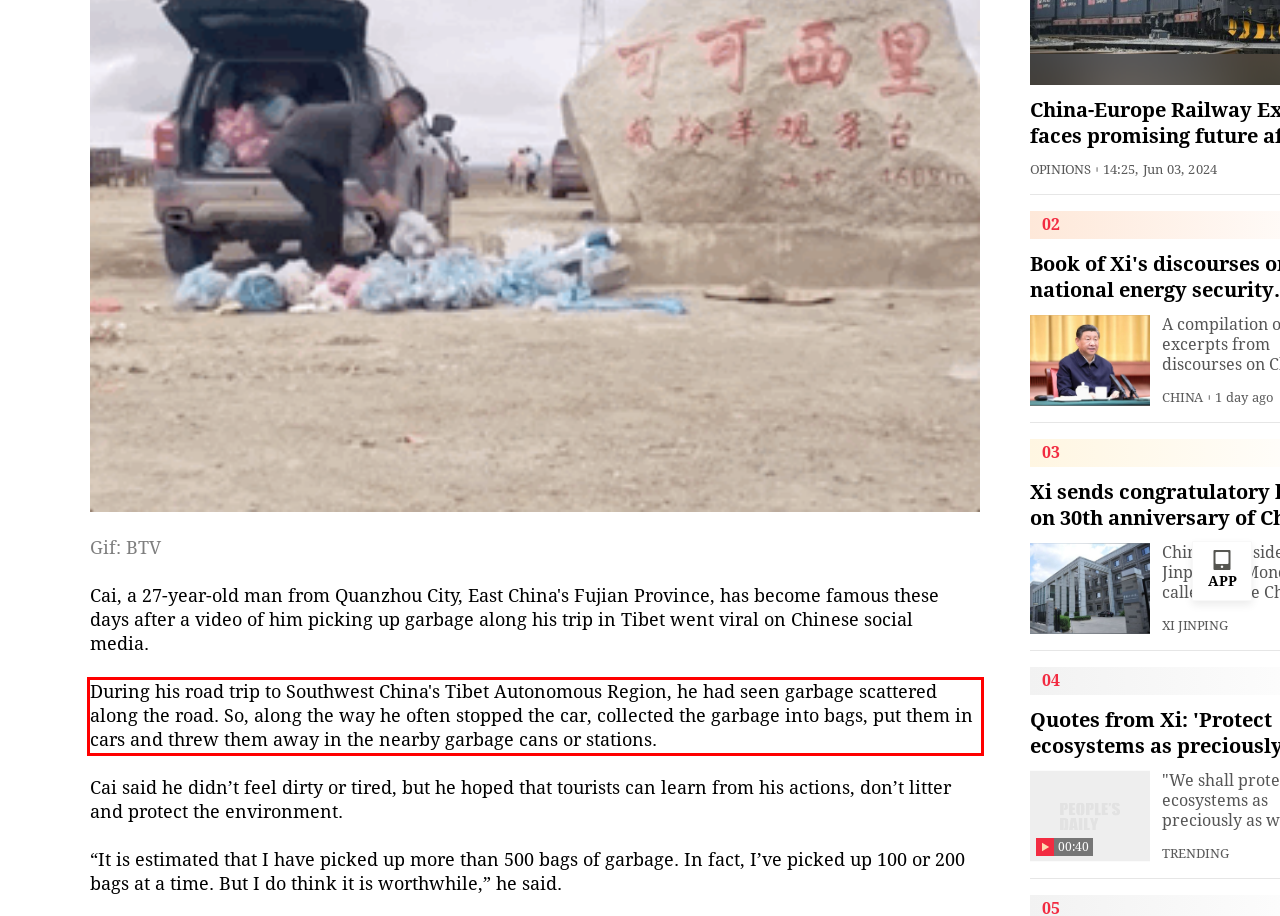Using OCR, extract the text content found within the red bounding box in the given webpage screenshot.

During his road trip to Southwest China's Tibet Autonomous Region, he had seen garbage scattered along the road. So, along the way he often stopped the car, collected the garbage into bags, put them in cars and threw them away in the nearby garbage cans or stations.